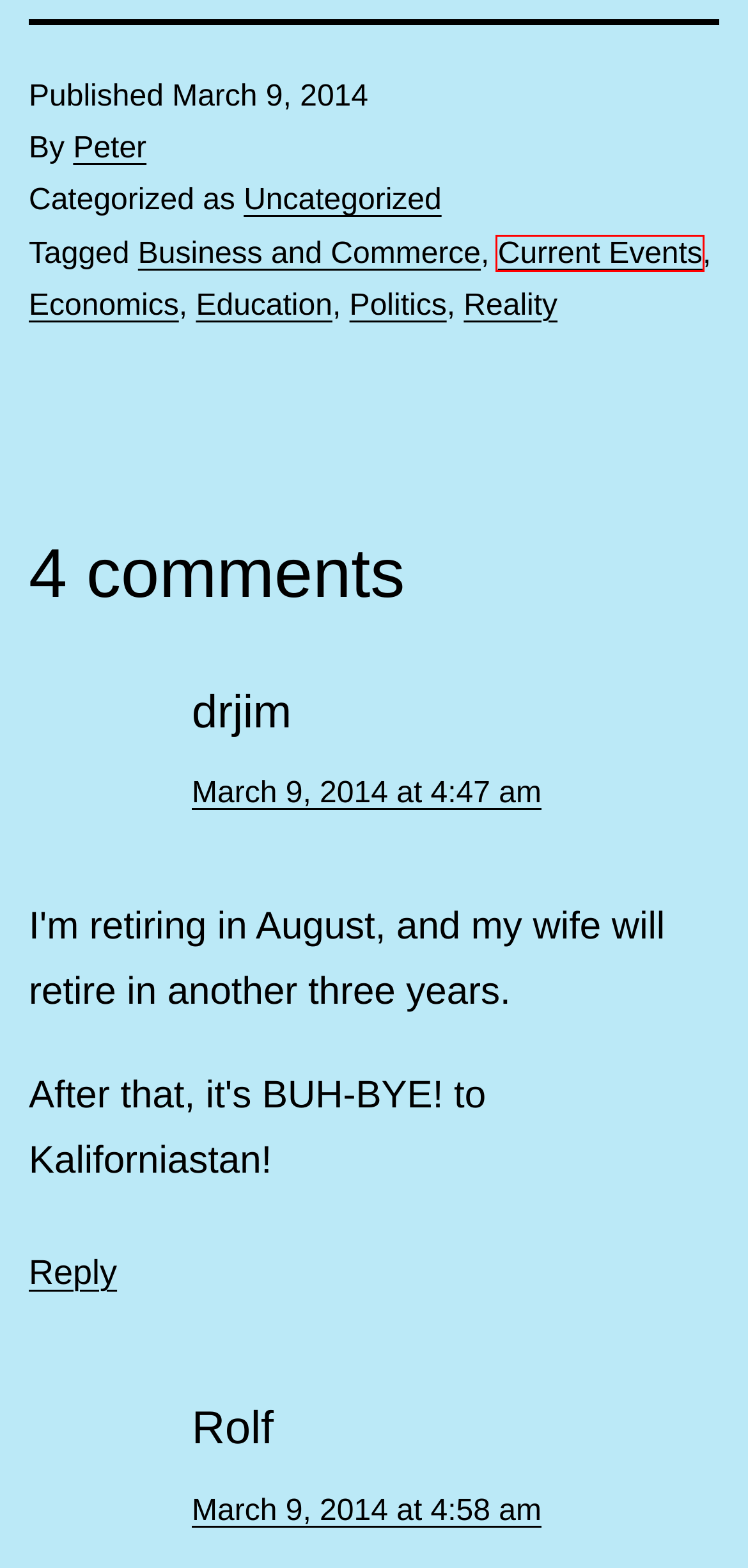You have a screenshot of a webpage with a red rectangle bounding box around an element. Identify the best matching webpage description for the new page that appears after clicking the element in the bounding box. The descriptions are:
A. Current Events – bayourenaissanceman.com
B. Business and Commerce – bayourenaissanceman.com
C. Peter – bayourenaissanceman.com
D. Politics – bayourenaissanceman.com
E. Economics – bayourenaissanceman.com
F. Reality – bayourenaissanceman.com
G. Education – bayourenaissanceman.com
H. Uncategorized – bayourenaissanceman.com

A